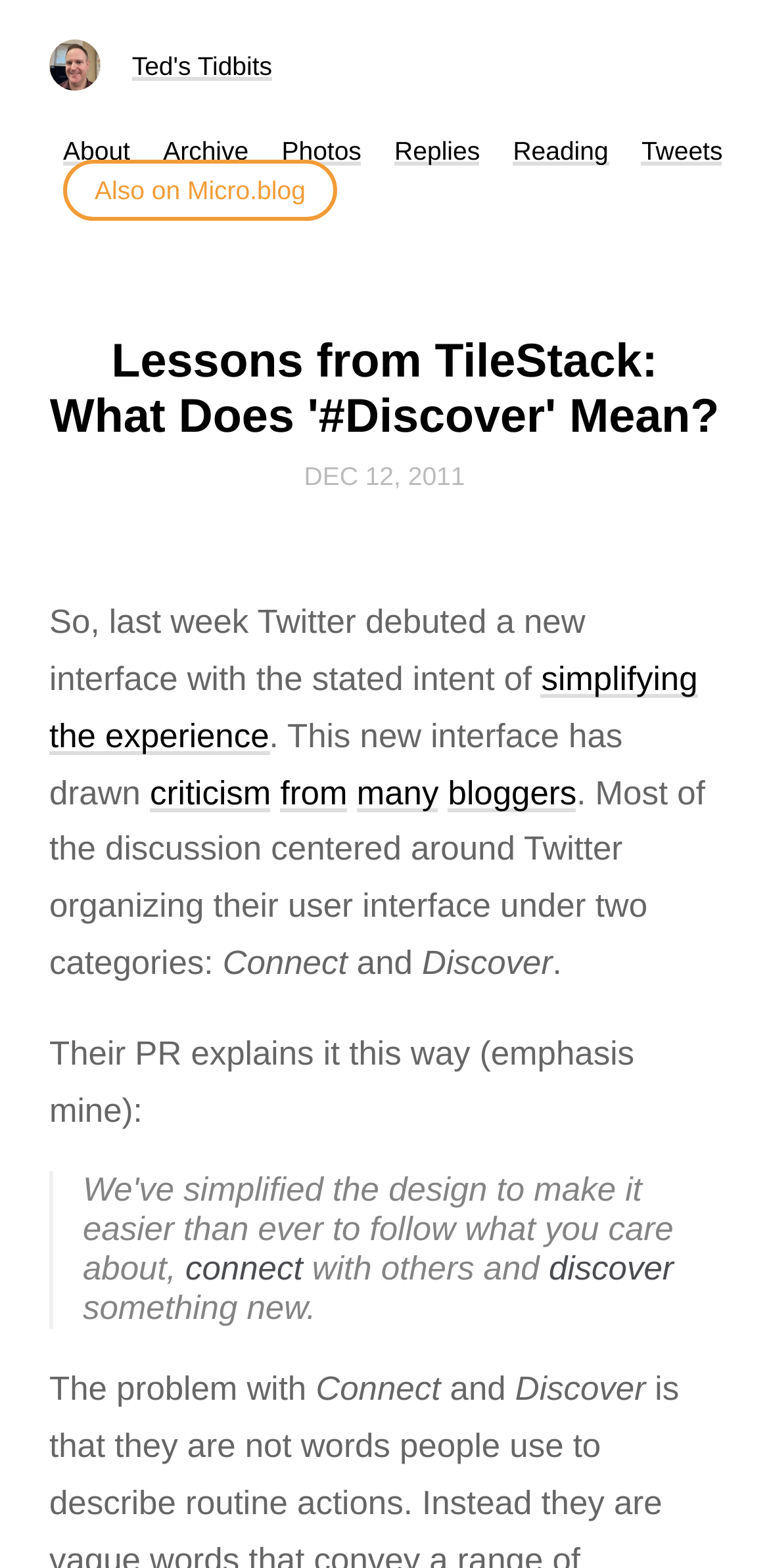Can you pinpoint the bounding box coordinates for the clickable element required for this instruction: "read the article"? The coordinates should be four float numbers between 0 and 1, i.e., [left, top, right, bottom].

[0.064, 0.214, 0.936, 0.317]